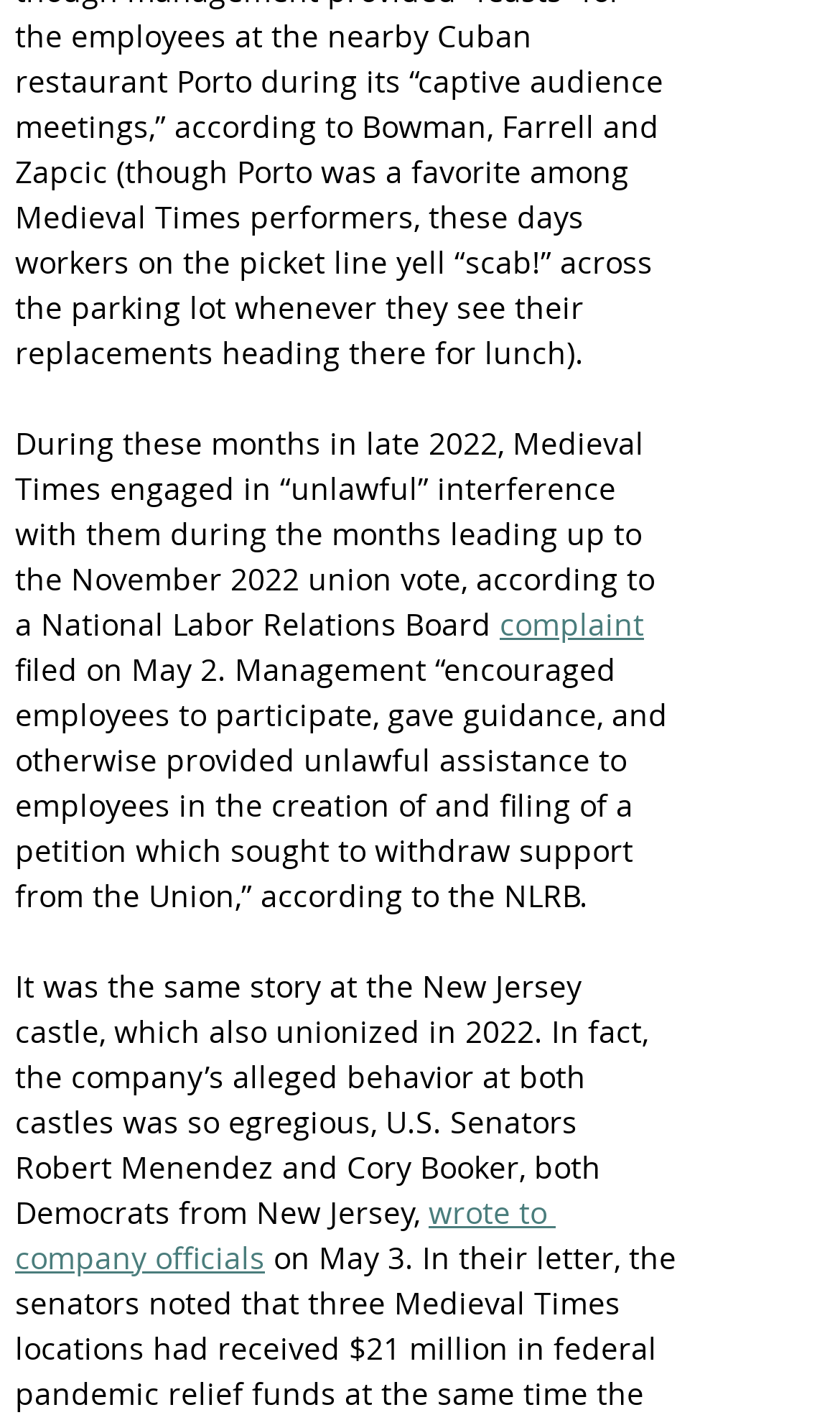Identify the bounding box of the UI component described as: "wrote to company officials".

[0.018, 0.842, 0.662, 0.903]